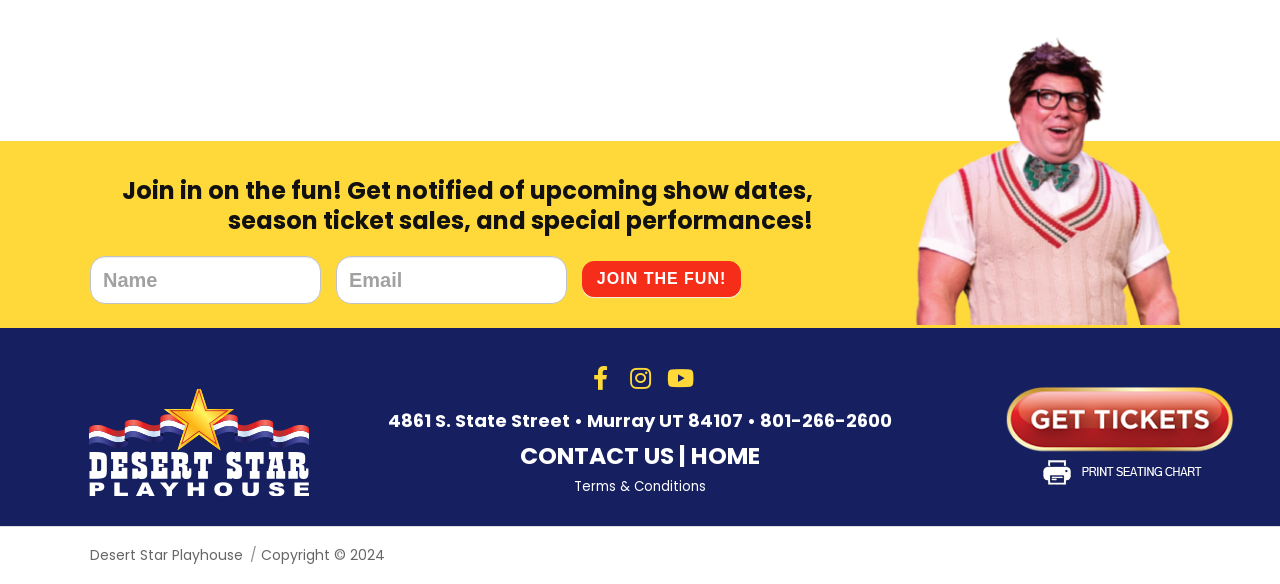Locate the bounding box coordinates of the item that should be clicked to fulfill the instruction: "Enter email address to join the newsletter".

[0.07, 0.438, 0.251, 0.52]